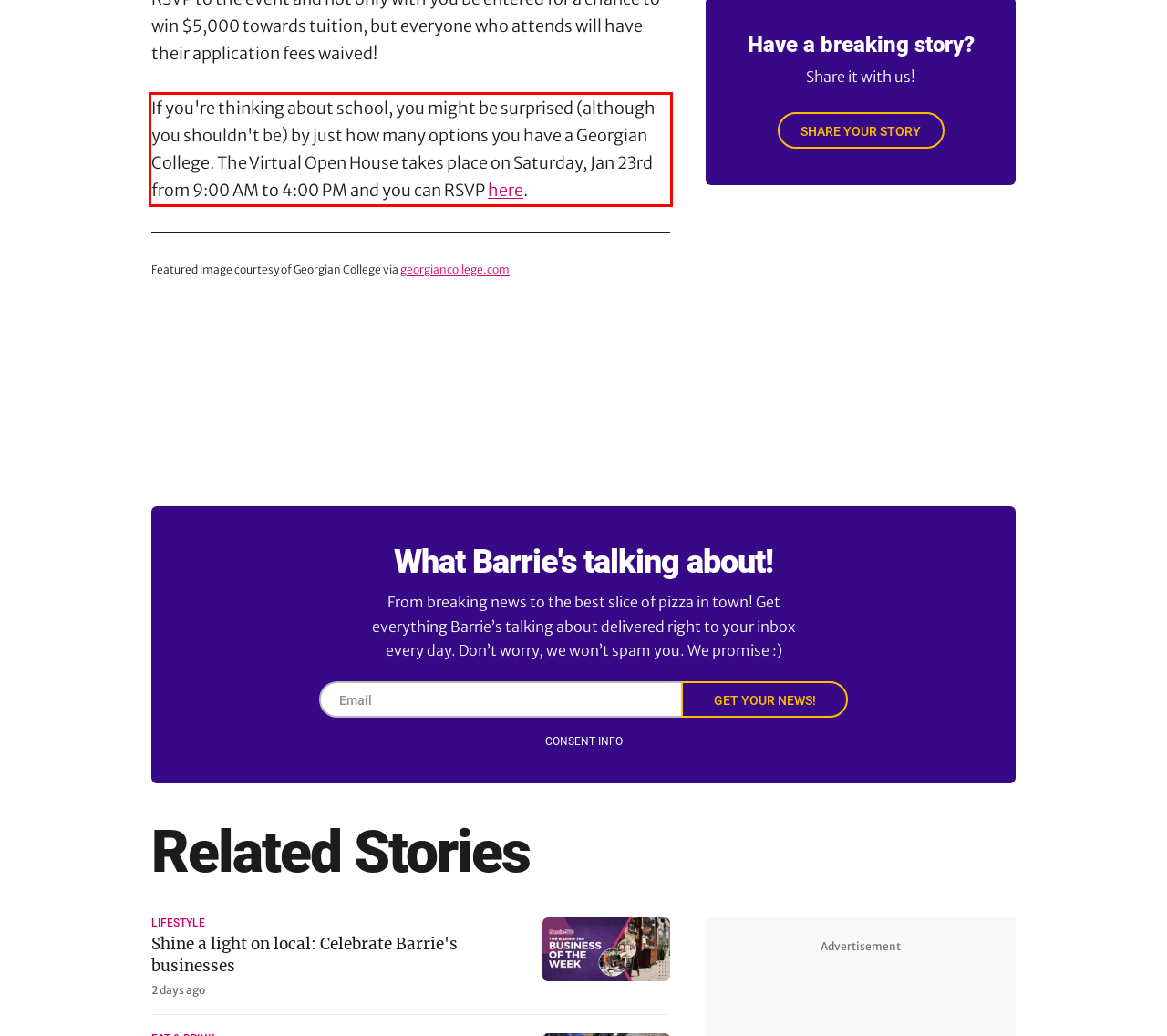Using the provided screenshot of a webpage, recognize the text inside the red rectangle bounding box by performing OCR.

If you're thinking about school, you might be surprised (although you shouldn't be) by just how many options you have a Georgian College. The Virtual Open House takes place on Saturday, Jan 23rd from 9:00 AM to 4:00 PM and you can RSVP here.